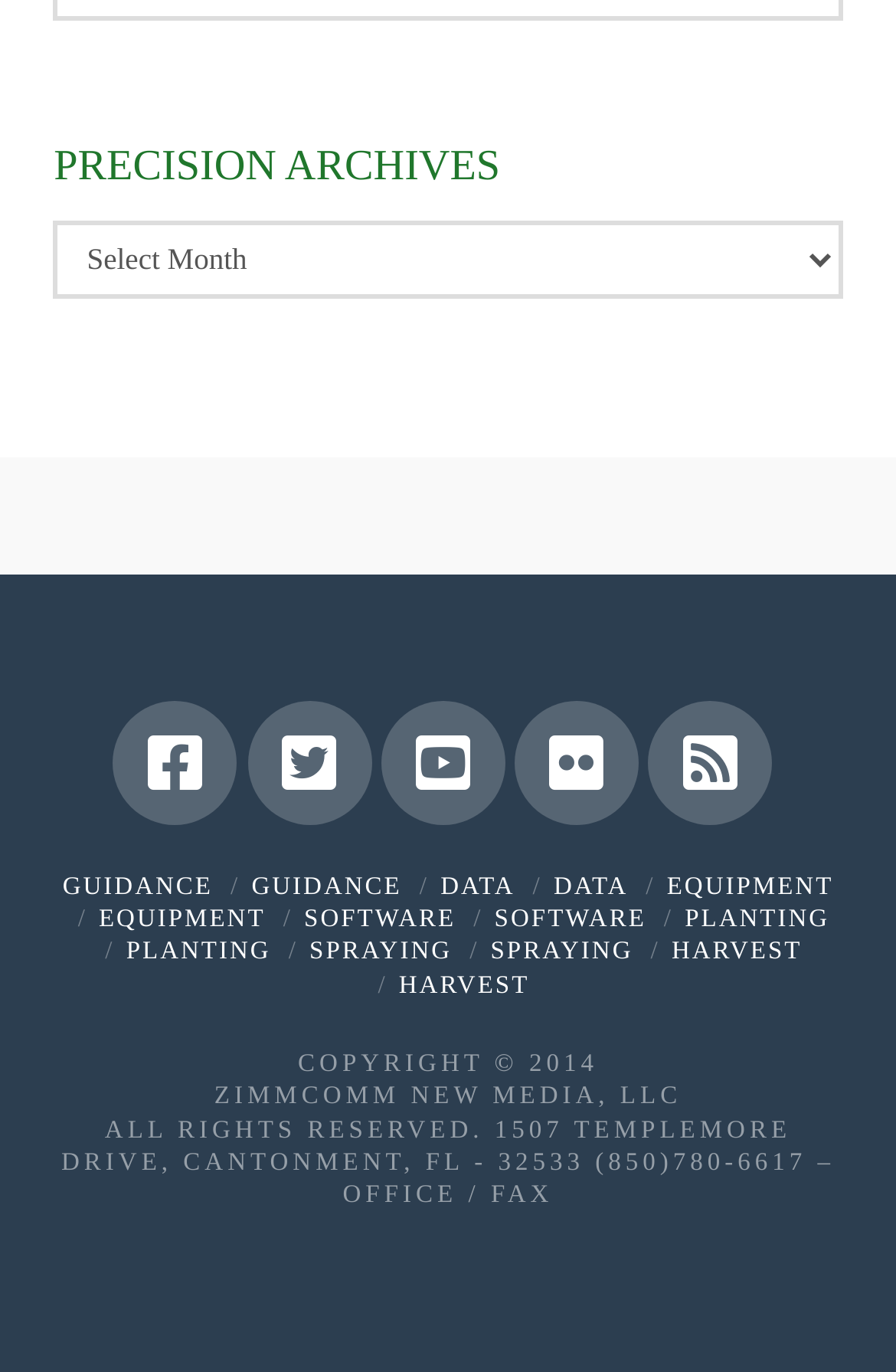Please locate the bounding box coordinates of the region I need to click to follow this instruction: "Visit Facebook".

[0.126, 0.51, 0.265, 0.601]